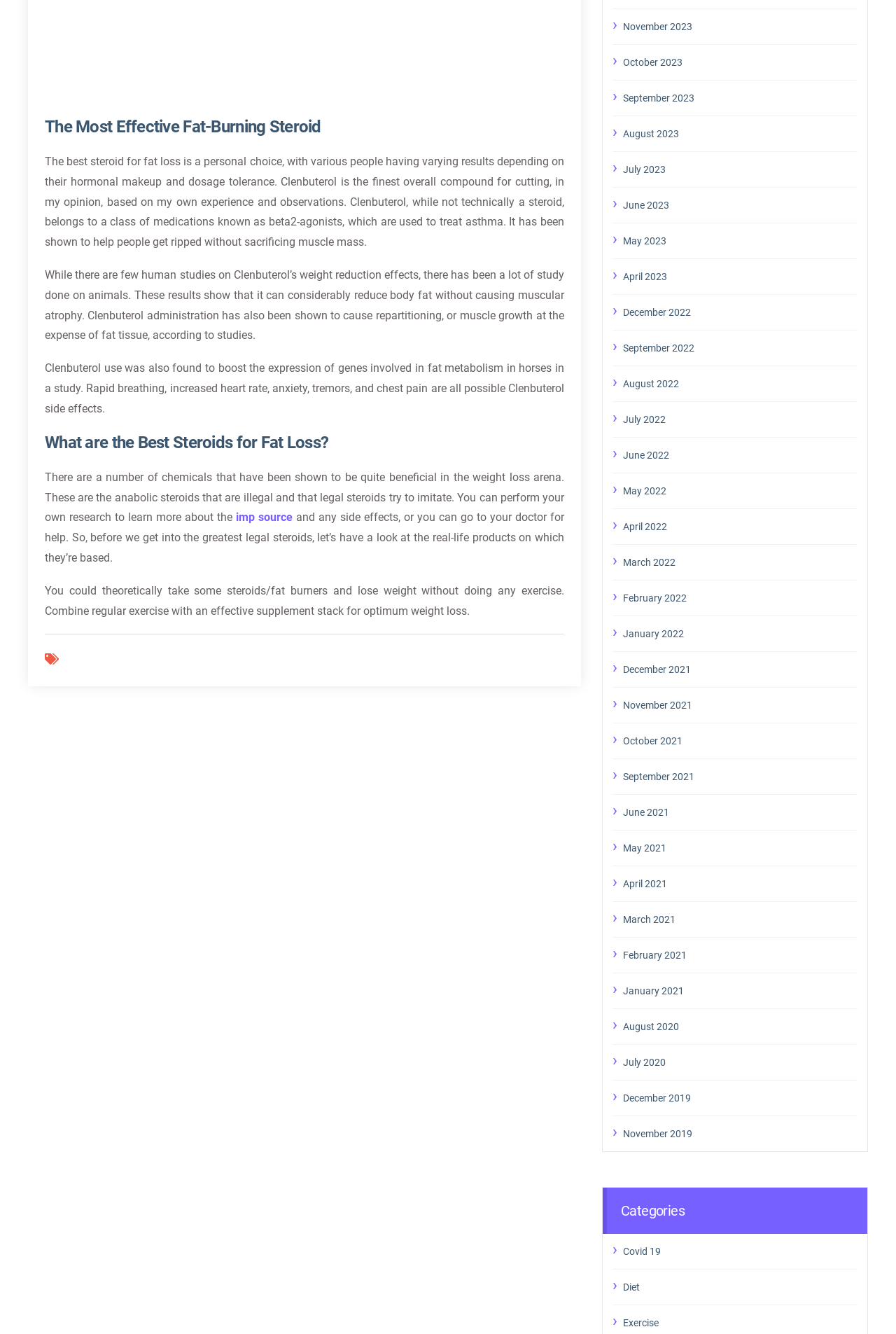Provide a short, one-word or phrase answer to the question below:
What is the purpose of combining regular exercise with an effective supplement stack?

Optimum weight loss